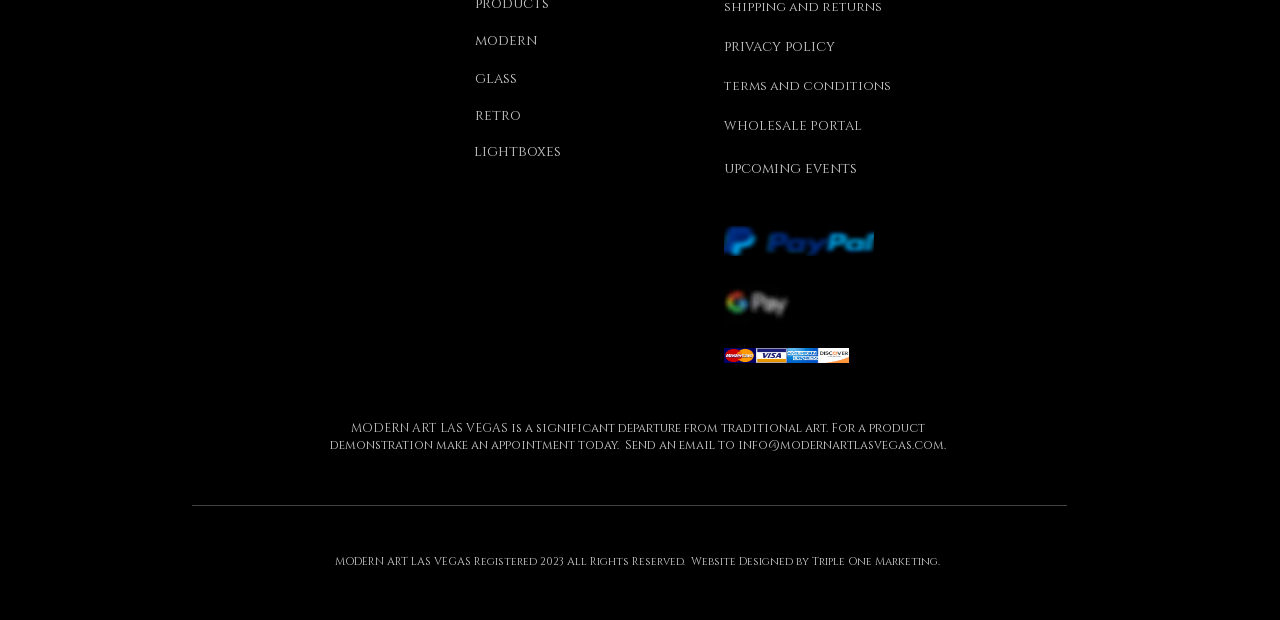Please provide the bounding box coordinates in the format (top-left x, top-left y, bottom-right x, bottom-right y). Remember, all values are floating point numbers between 0 and 1. What is the bounding box coordinate of the region described as: terms and conditions

[0.566, 0.124, 0.696, 0.153]